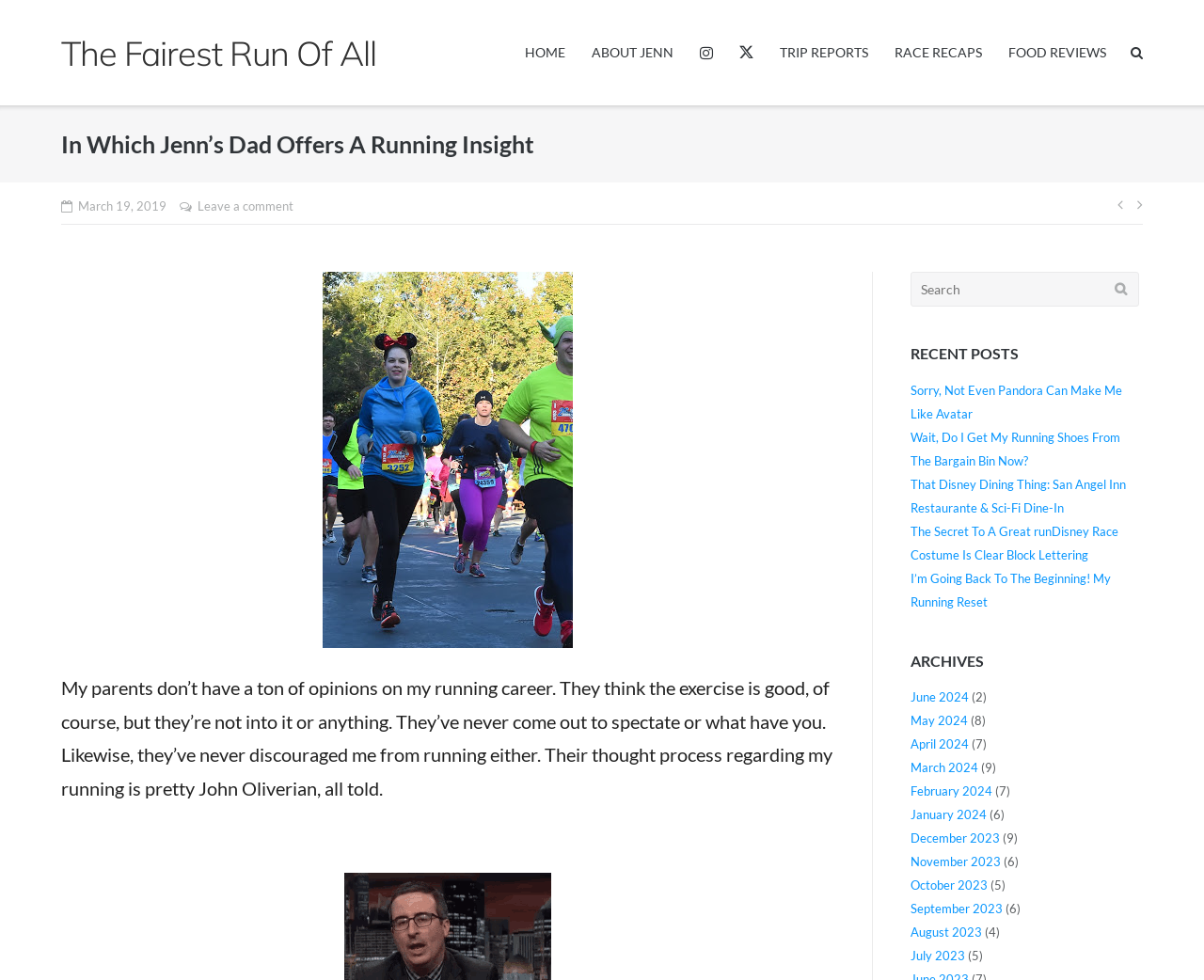Please find and report the primary heading text from the webpage.

In Which Jenn’s Dad Offers A Running Insight